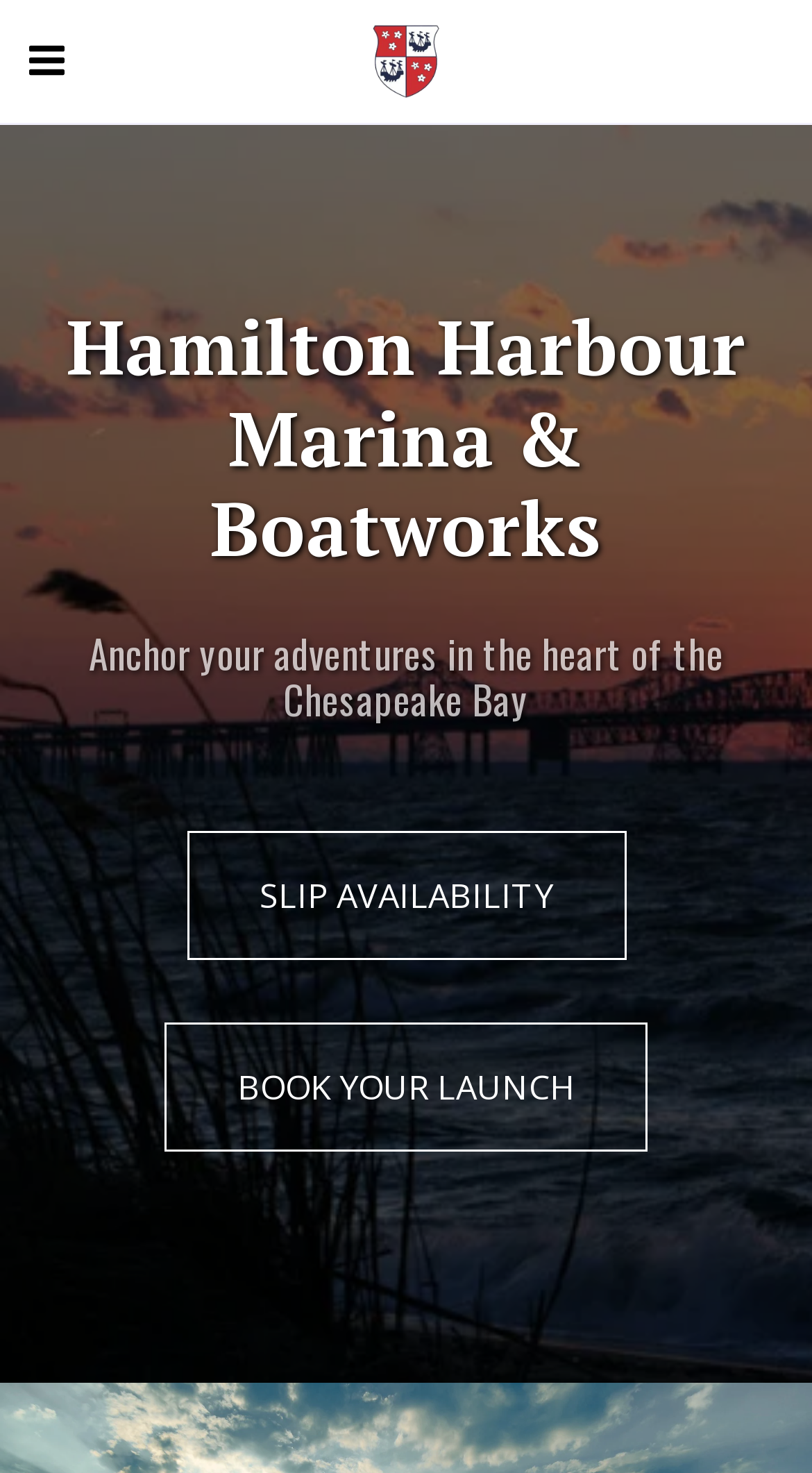Identify the coordinates of the bounding box for the element described below: "Slip Availability". Return the coordinates as four float numbers between 0 and 1: [left, top, right, bottom].

[0.229, 0.563, 0.771, 0.651]